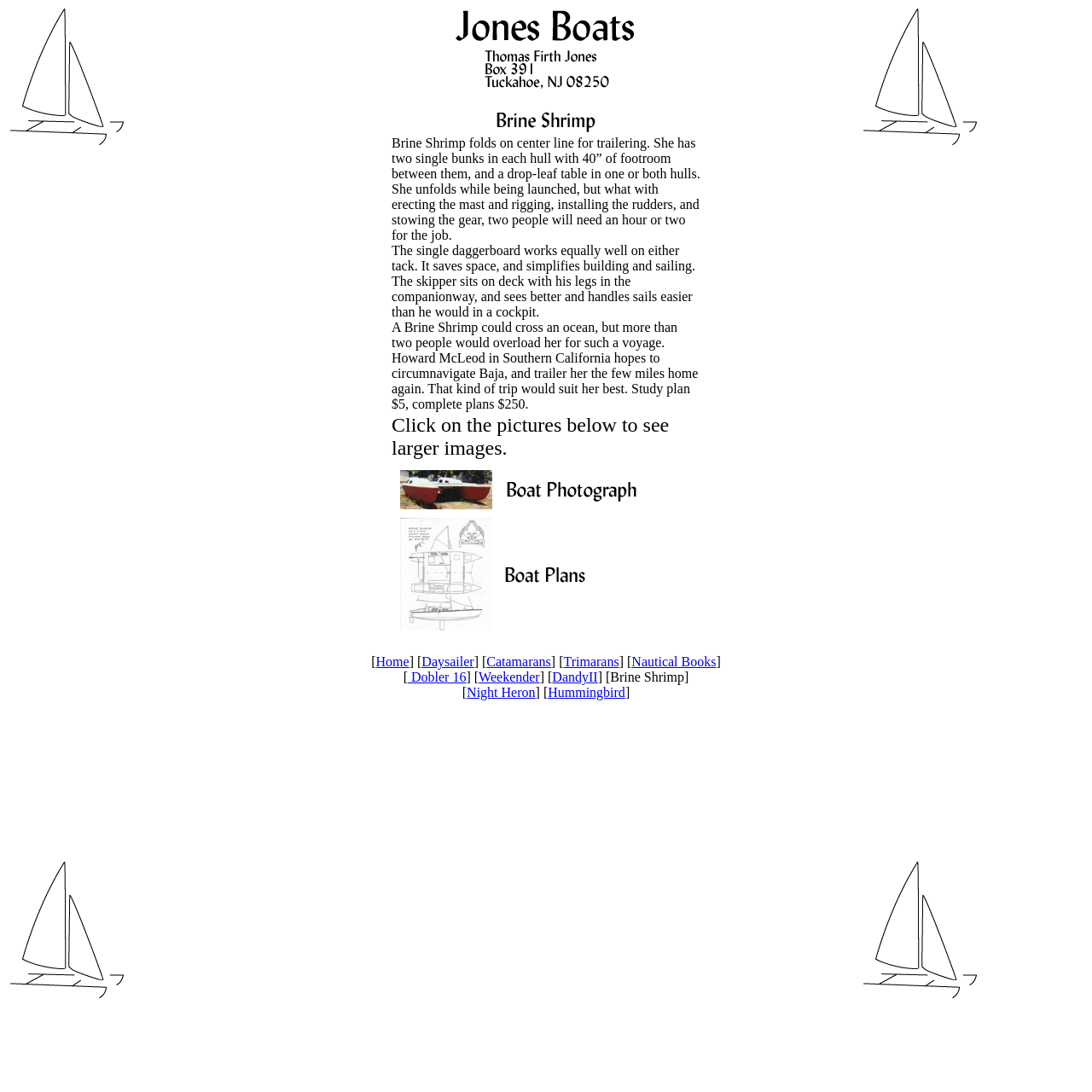Please identify the bounding box coordinates of the element that needs to be clicked to perform the following instruction: "Go back to search".

None